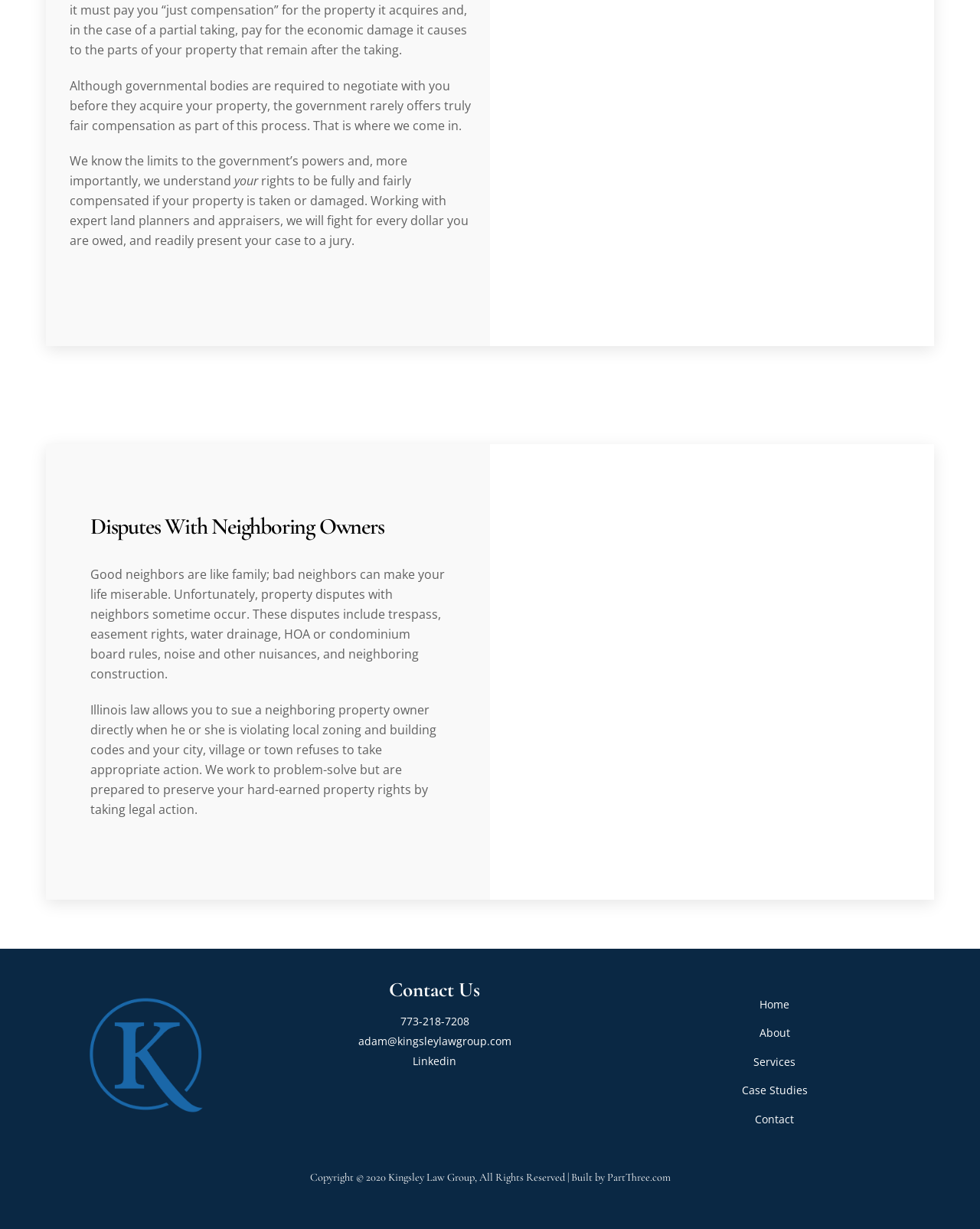What is the relationship between Kingsley Law Group and PartThree.com?
Refer to the image and answer the question using a single word or phrase.

PartThree.com built the website